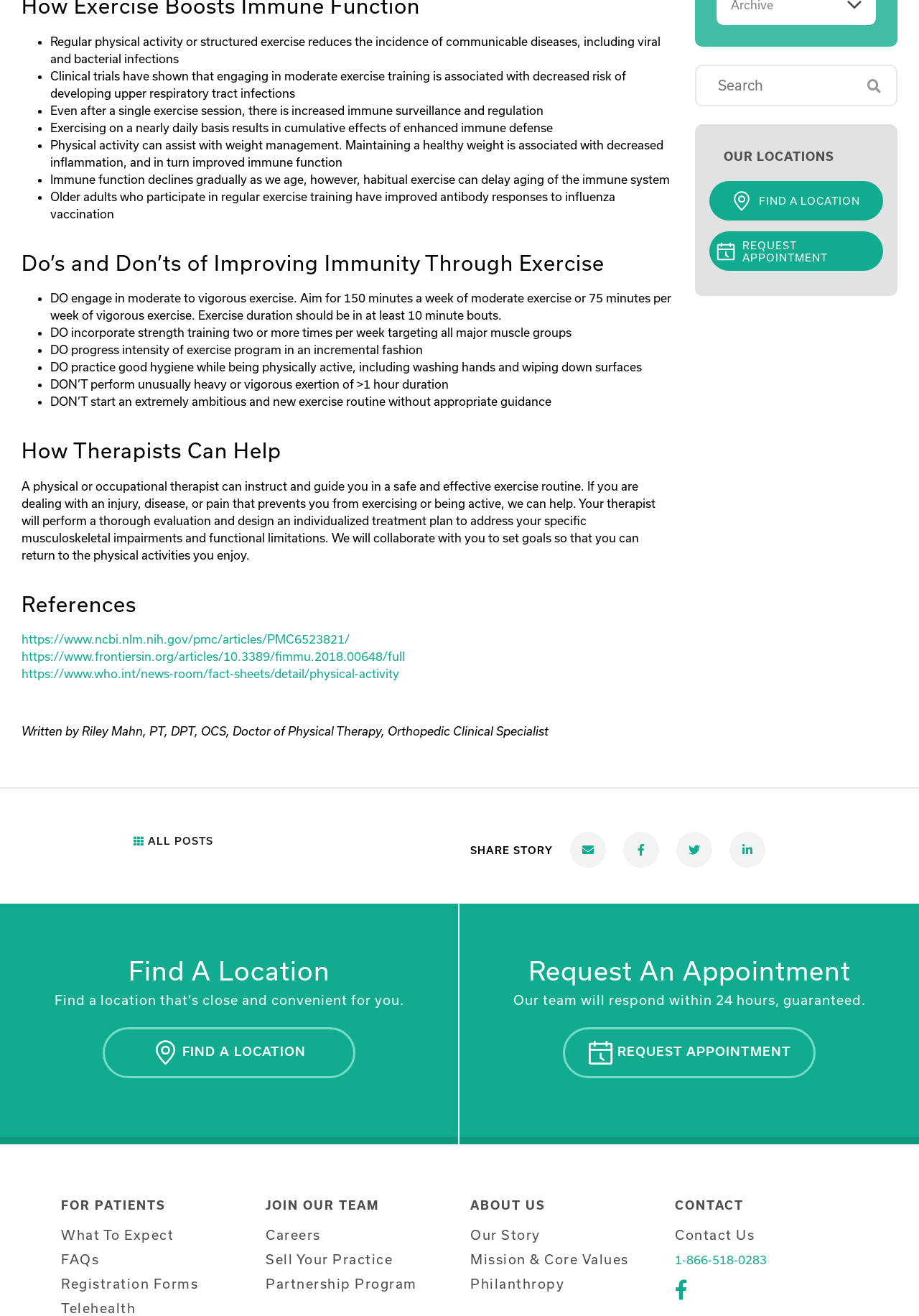Given the element description, predict the bounding box coordinates in the format (top-left x, top-left y, bottom-right x, bottom-right y), using floating point numbers between 0 and 1: Mission & Core Values

[0.512, 0.951, 0.684, 0.963]